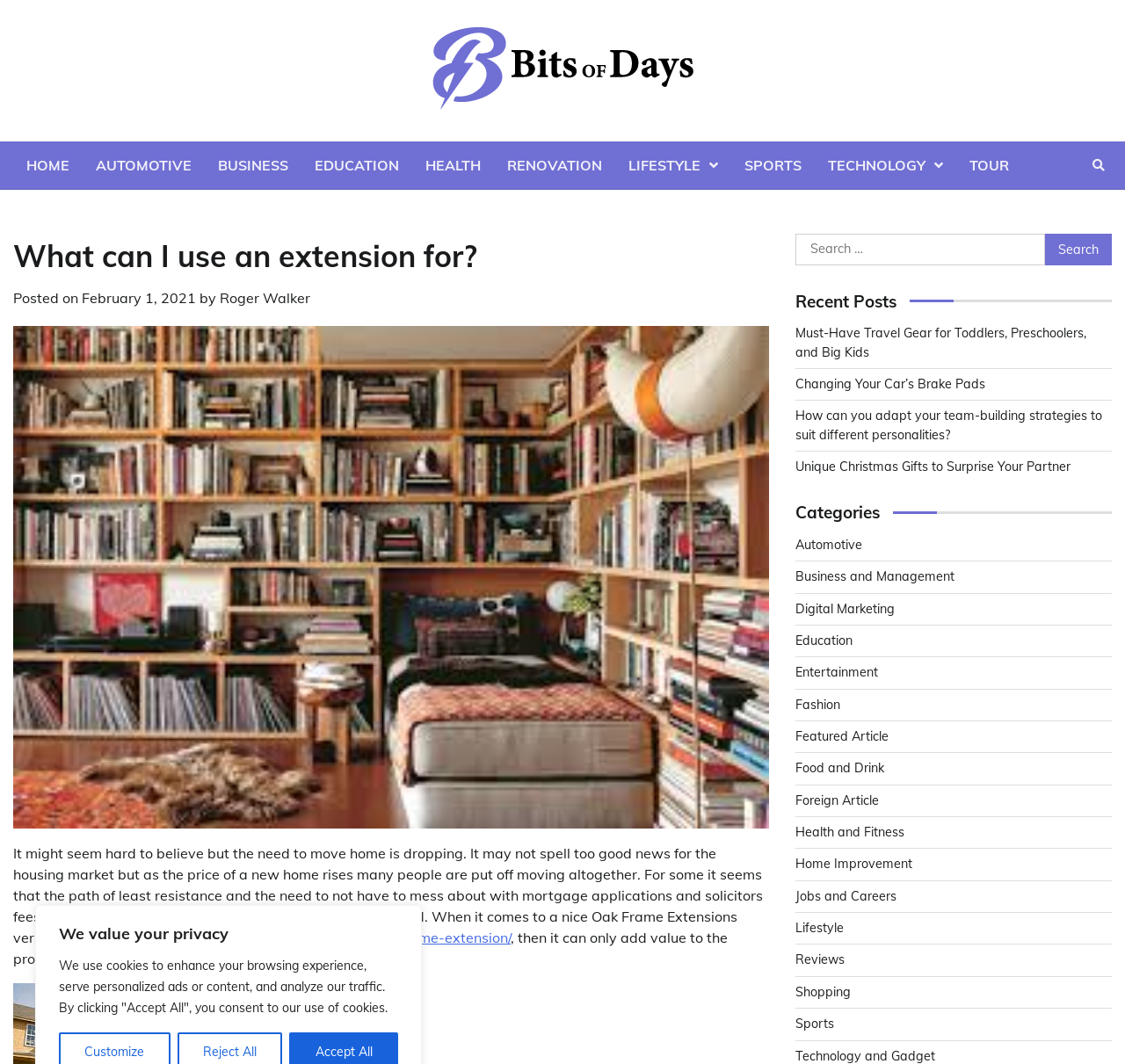Carefully examine the image and provide an in-depth answer to the question: How many categories are listed on the webpage?

I determined the number of categories listed on the webpage by counting the links under the 'Categories' heading, which includes 20 different categories such as Automotive, Business, Education, and more.